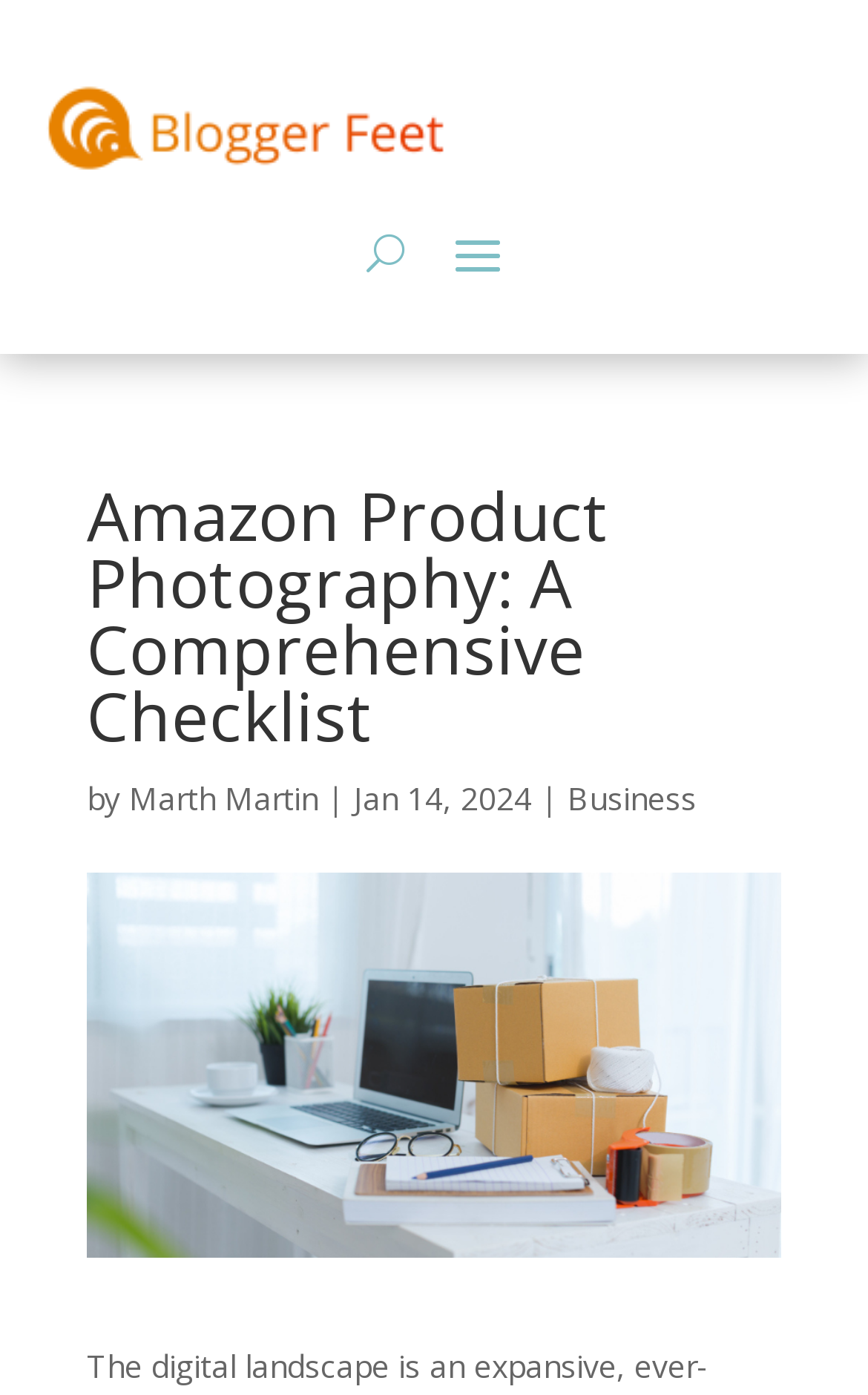Please predict the bounding box coordinates (top-left x, top-left y, bottom-right x, bottom-right y) for the UI element in the screenshot that fits the description: Marth Martin

[0.149, 0.557, 0.367, 0.587]